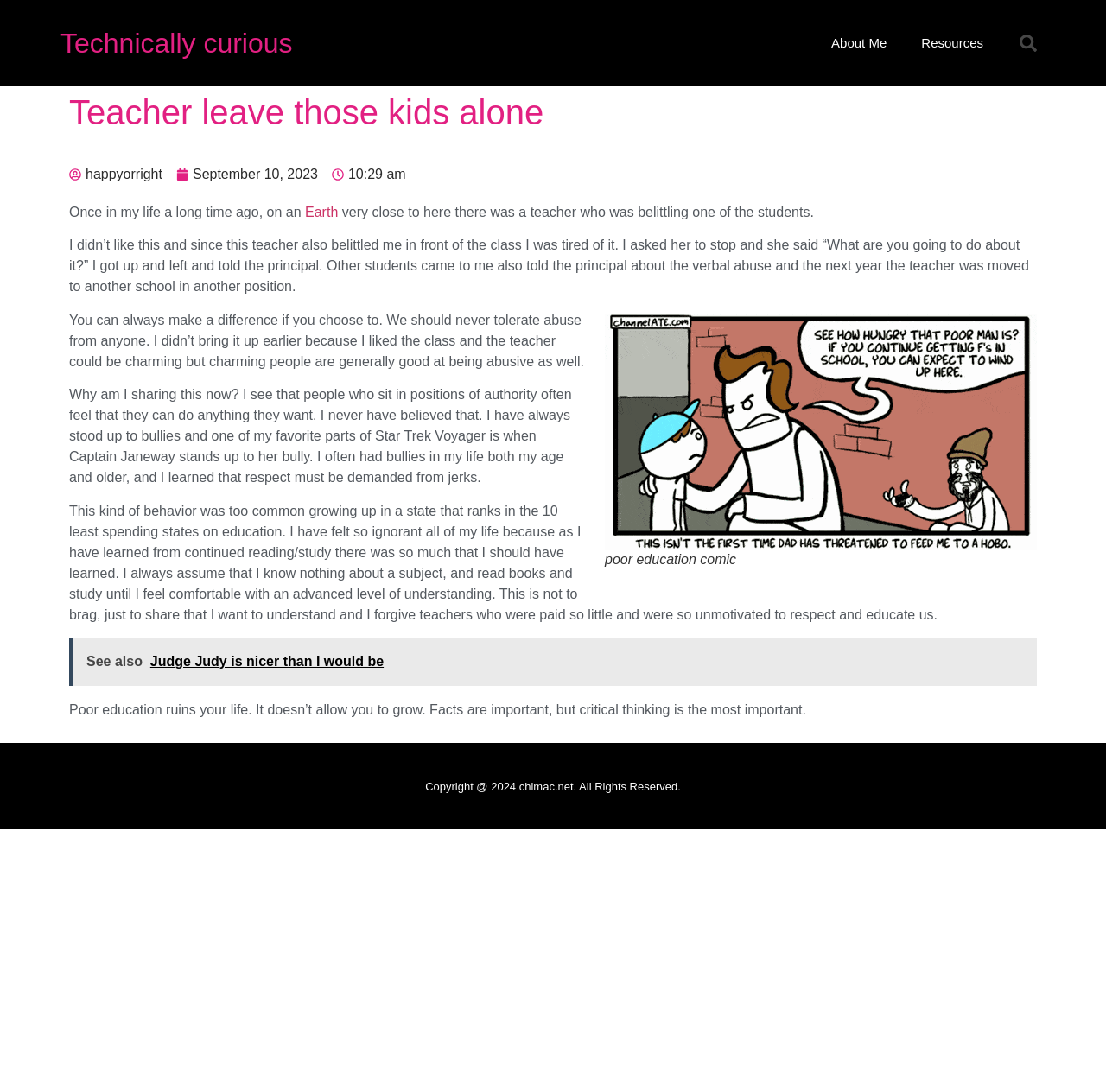Based on the element description happyorright, identify the bounding box coordinates for the UI element. The coordinates should be in the format (top-left x, top-left y, bottom-right x, bottom-right y) and within the 0 to 1 range.

[0.062, 0.15, 0.147, 0.169]